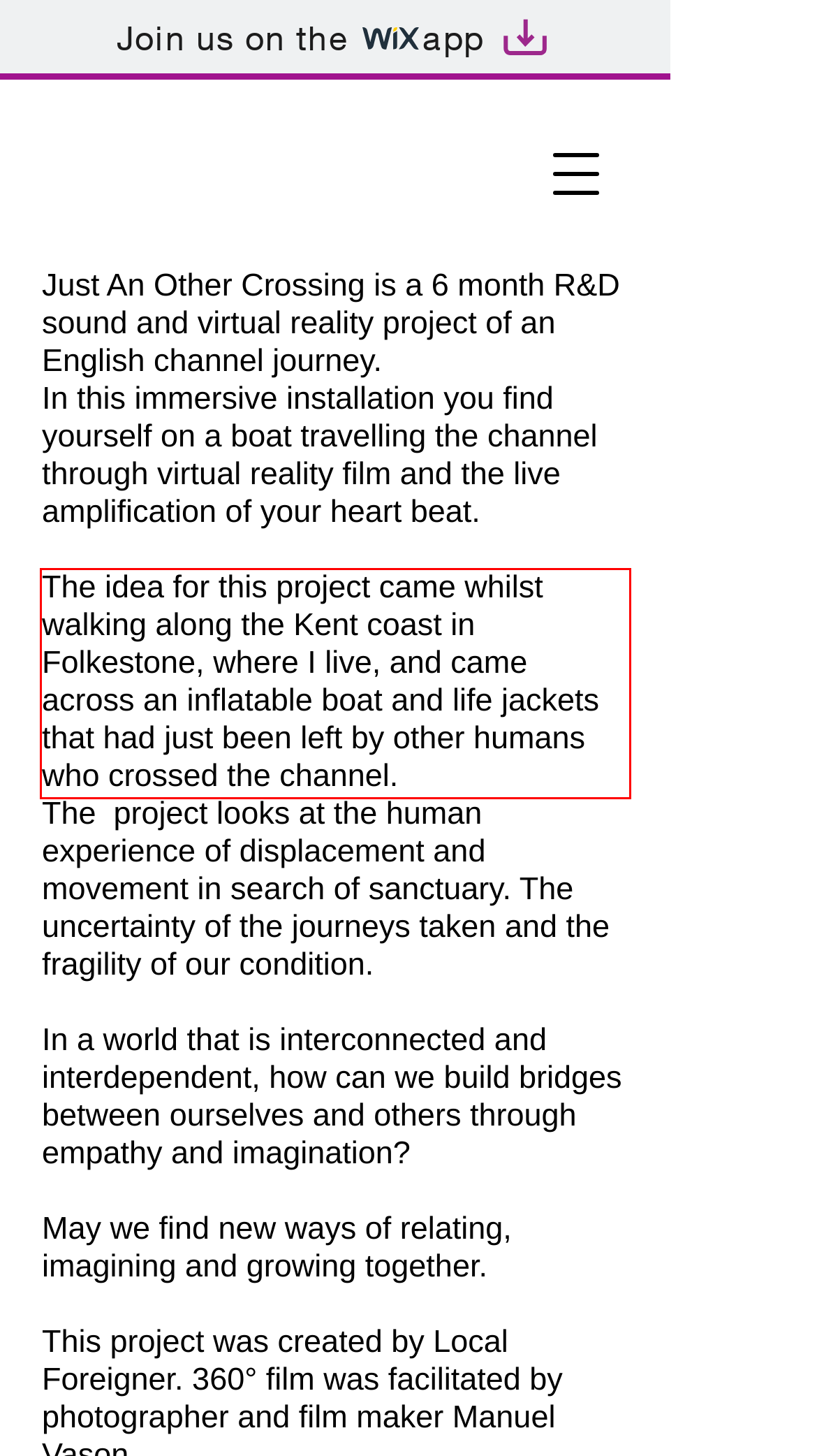Analyze the screenshot of the webpage and extract the text from the UI element that is inside the red bounding box.

The idea for this project came whilst walking along the Kent coast in Folkestone, where I live, and came across an inflatable boat and life jackets that had just been left by other humans who crossed the channel.